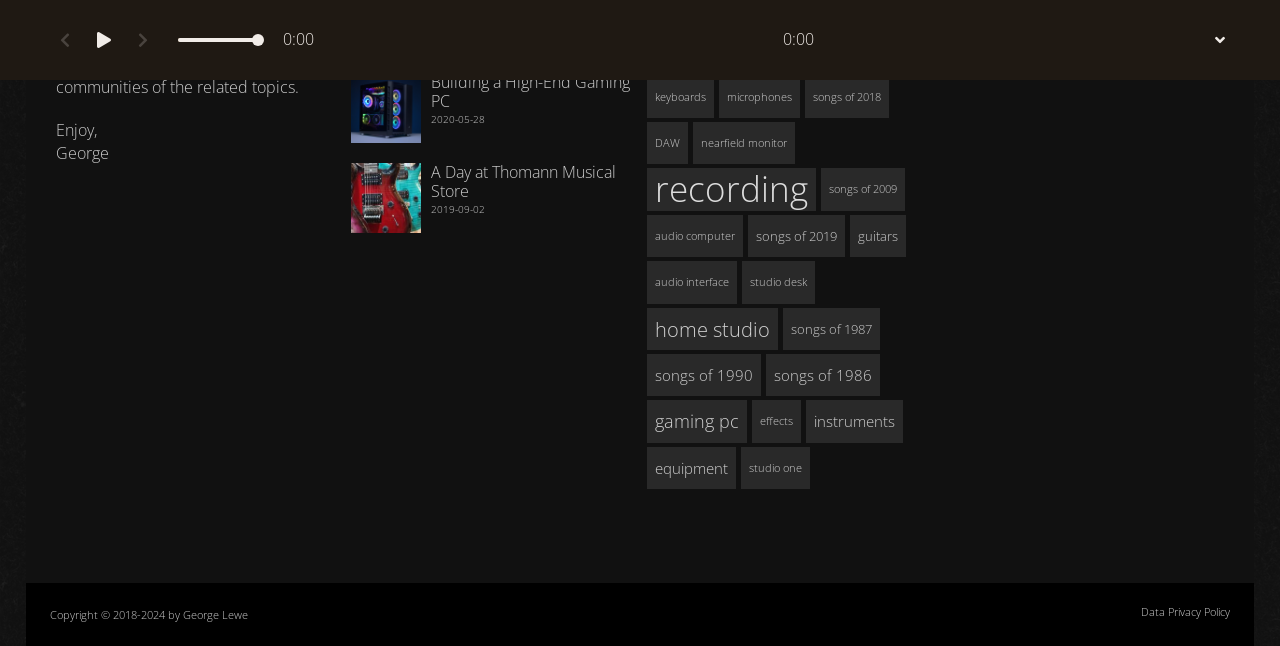Can you specify the bounding box coordinates for the region that should be clicked to fulfill this instruction: "Click on the button at the top-right corner".

[0.938, 0.0, 0.969, 0.124]